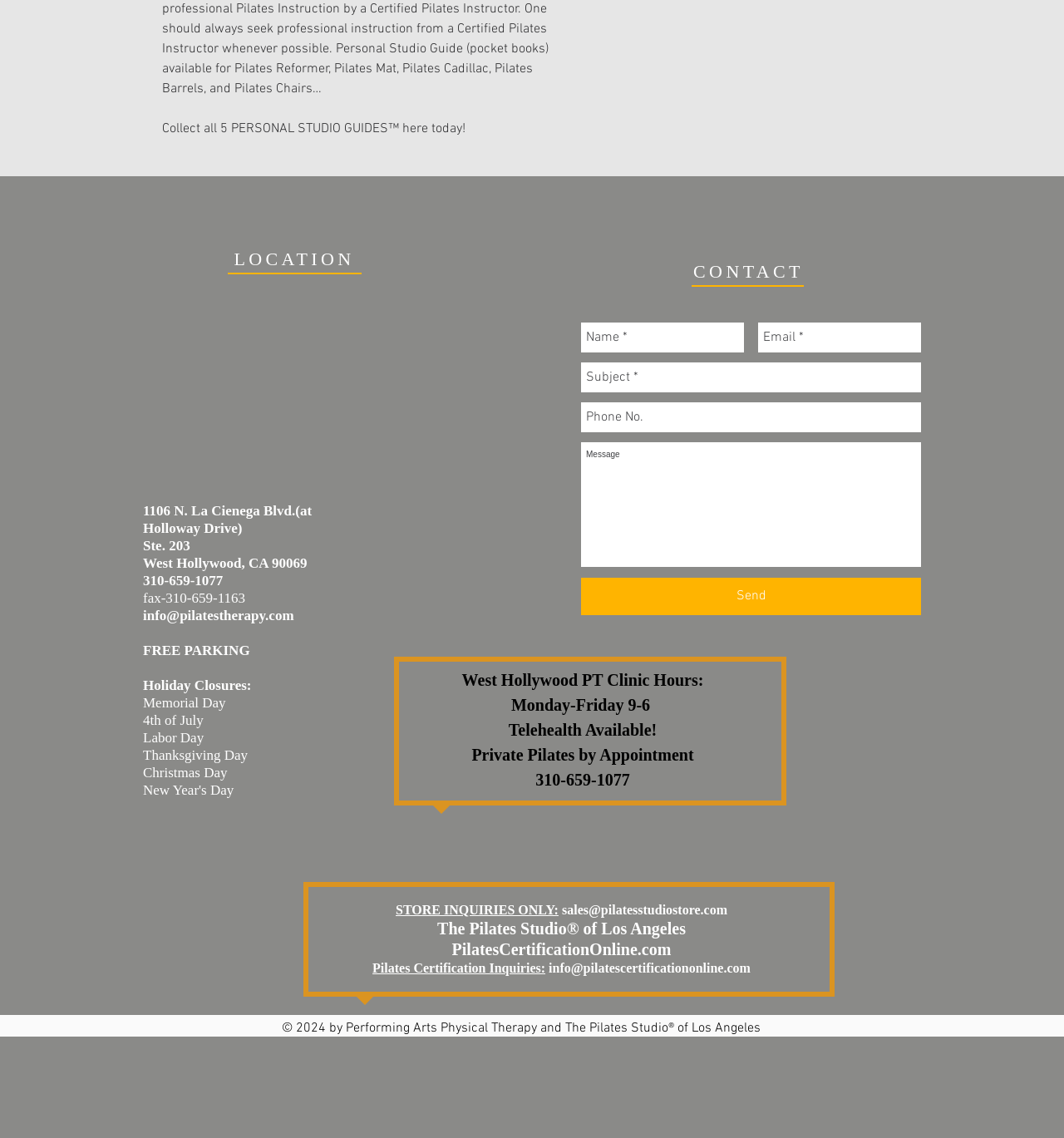Highlight the bounding box coordinates of the region I should click on to meet the following instruction: "Enter name".

[0.546, 0.283, 0.699, 0.31]